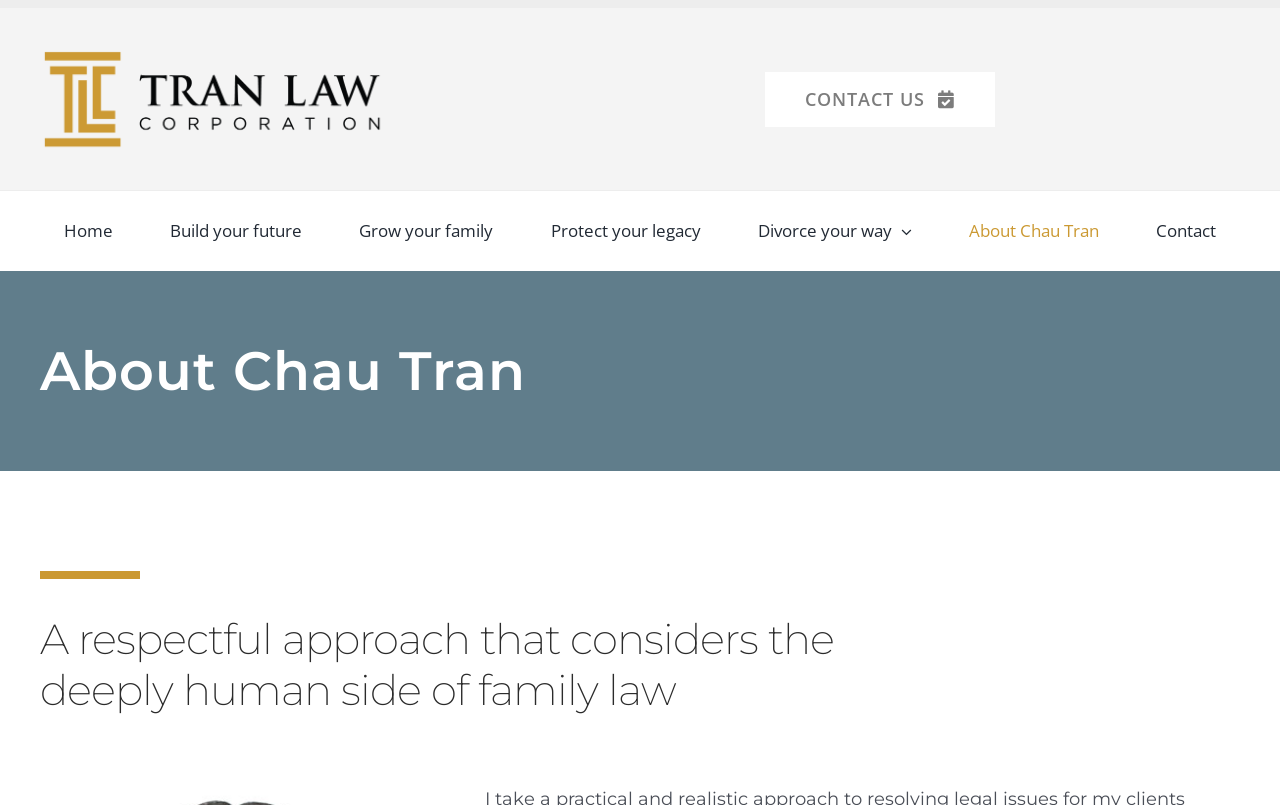Please locate the bounding box coordinates of the element's region that needs to be clicked to follow the instruction: "Browse Action adventure games". The bounding box coordinates should be provided as four float numbers between 0 and 1, i.e., [left, top, right, bottom].

None